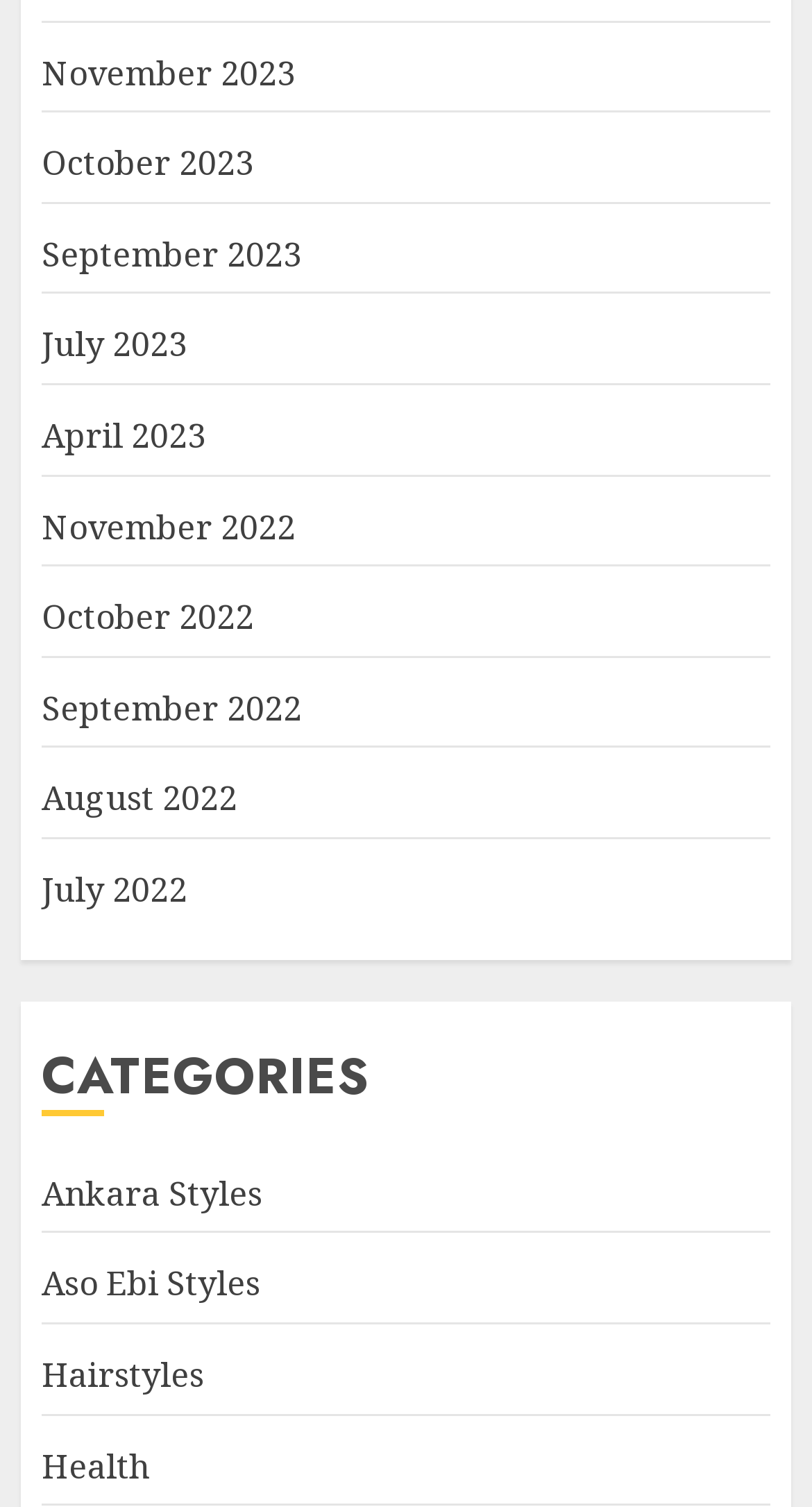Specify the bounding box coordinates for the region that must be clicked to perform the given instruction: "Go to the home page".

None